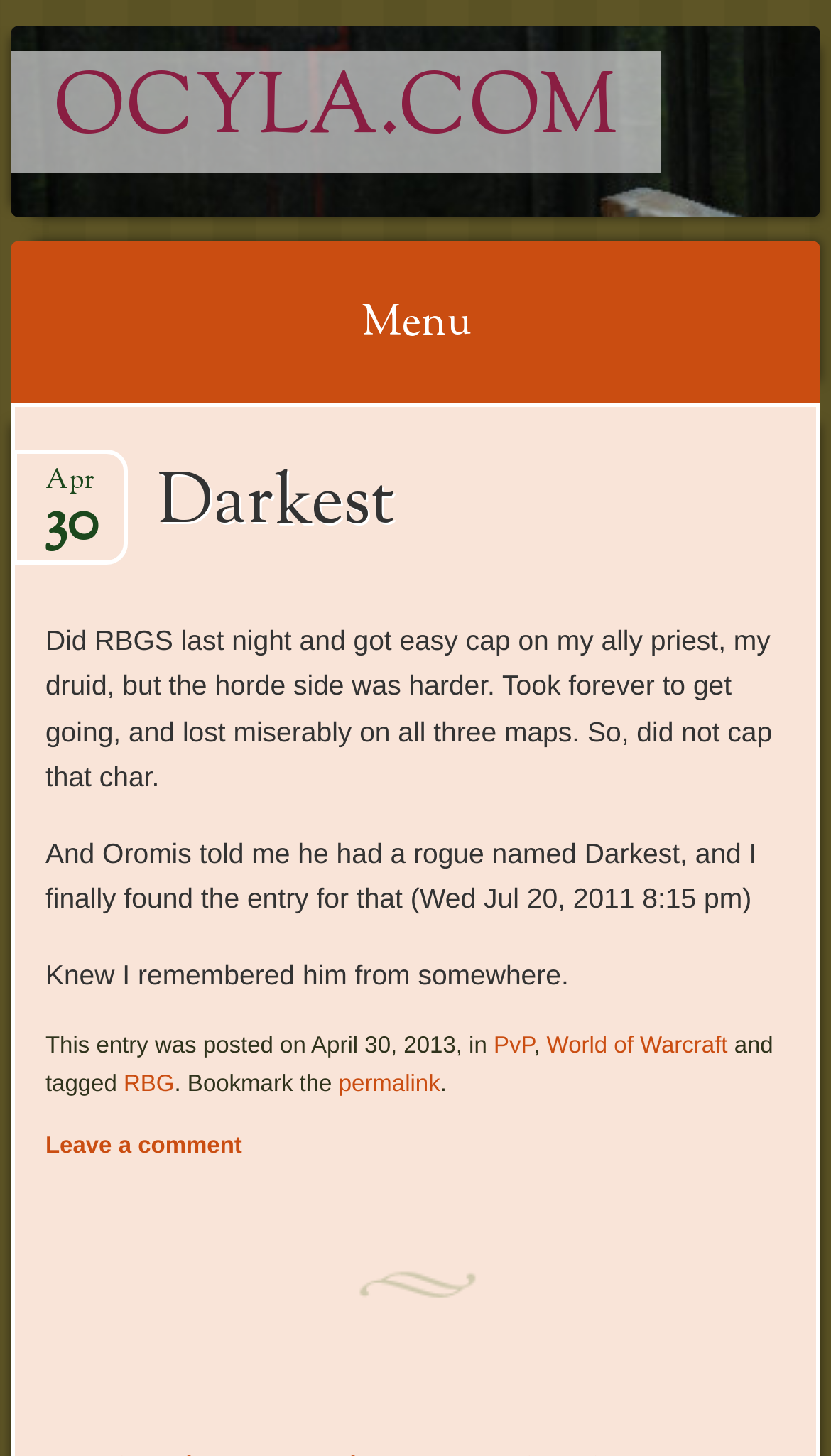Can you show the bounding box coordinates of the region to click on to complete the task described in the instruction: "explore The Anglian Tower"?

None